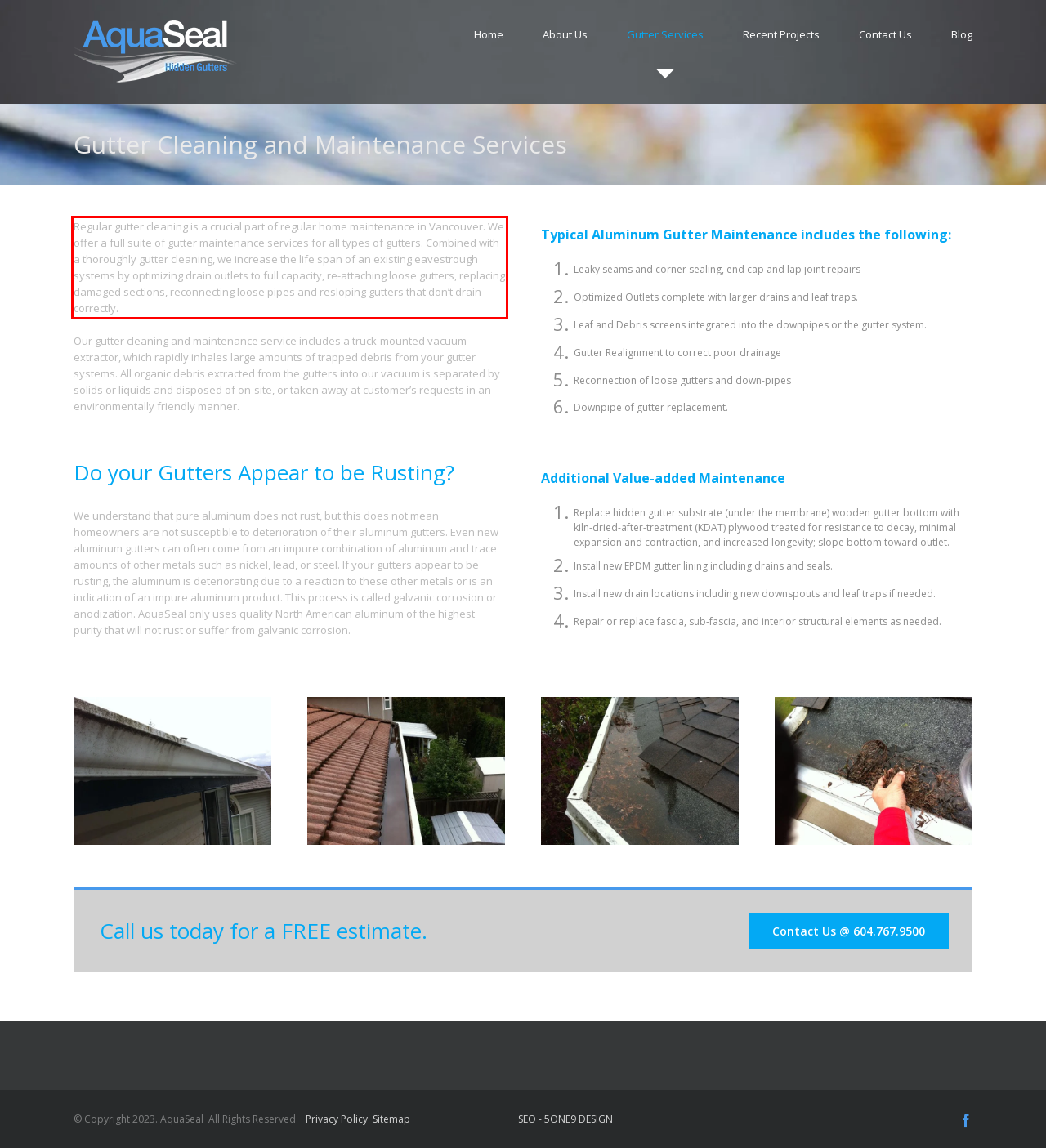Examine the screenshot of the webpage, locate the red bounding box, and generate the text contained within it.

Regular gutter cleaning is a crucial part of regular home maintenance in Vancouver. We offer a full suite of gutter maintenance services for all types of gutters. Combined with a thoroughly gutter cleaning, we increase the life span of an existing eavestrough systems by optimizing drain outlets to full capacity, re-attaching loose gutters, replacing damaged sections, reconnecting loose pipes and resloping gutters that don’t drain correctly.